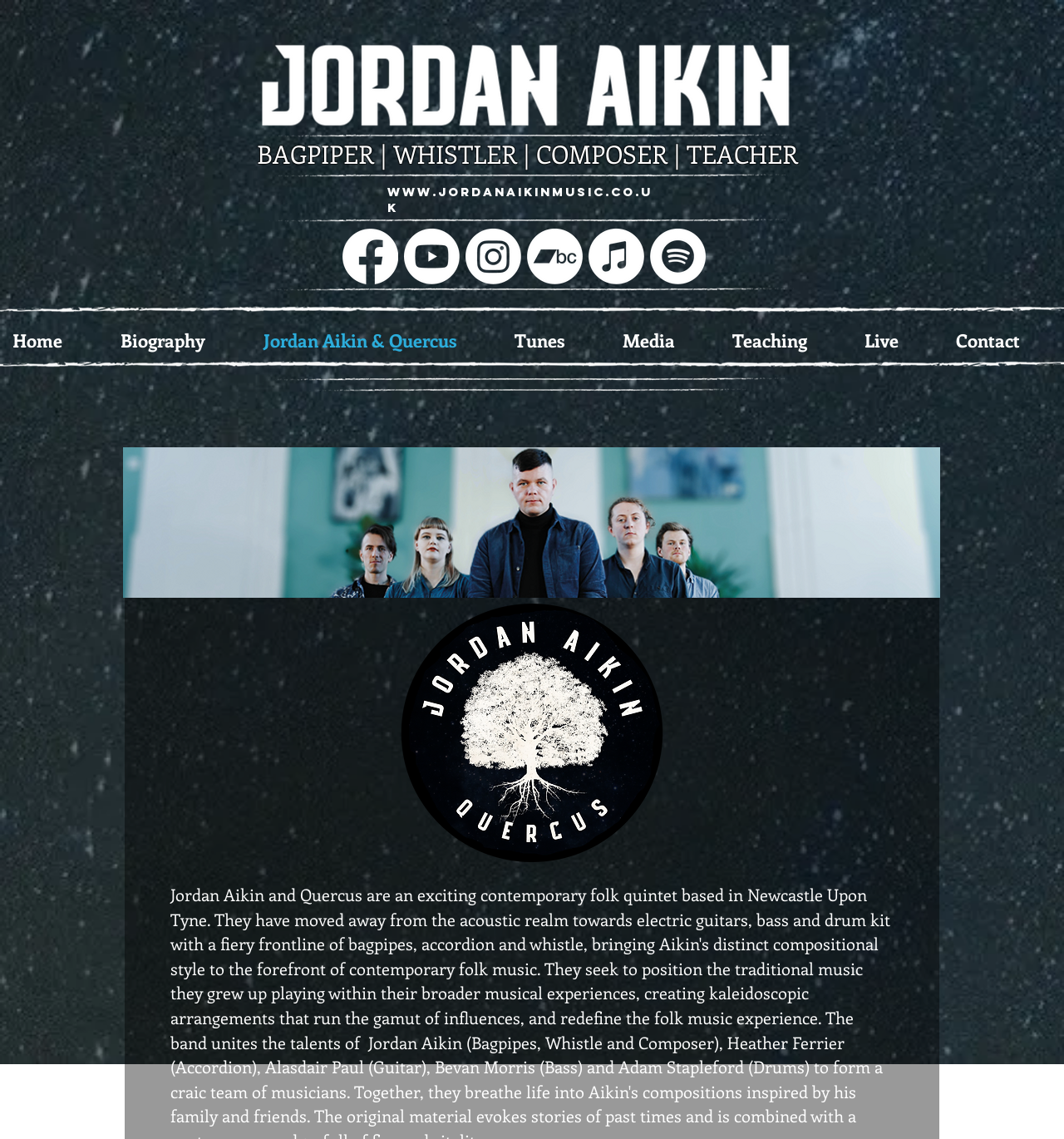Determine the bounding box coordinates of the UI element described below. Use the format (top-left x, top-left y, bottom-right x, bottom-right y) with floating point numbers between 0 and 1: aria-label="Apple Music"

[0.553, 0.201, 0.605, 0.25]